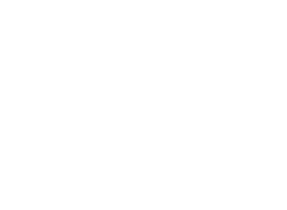Please provide a detailed answer to the question below by examining the image:
Why is mobile accessibility important?

Mobile accessibility is important because users are increasingly accessing information and services via their mobile devices, making it essential to have responsive digital platforms that can cater to this growing demand.